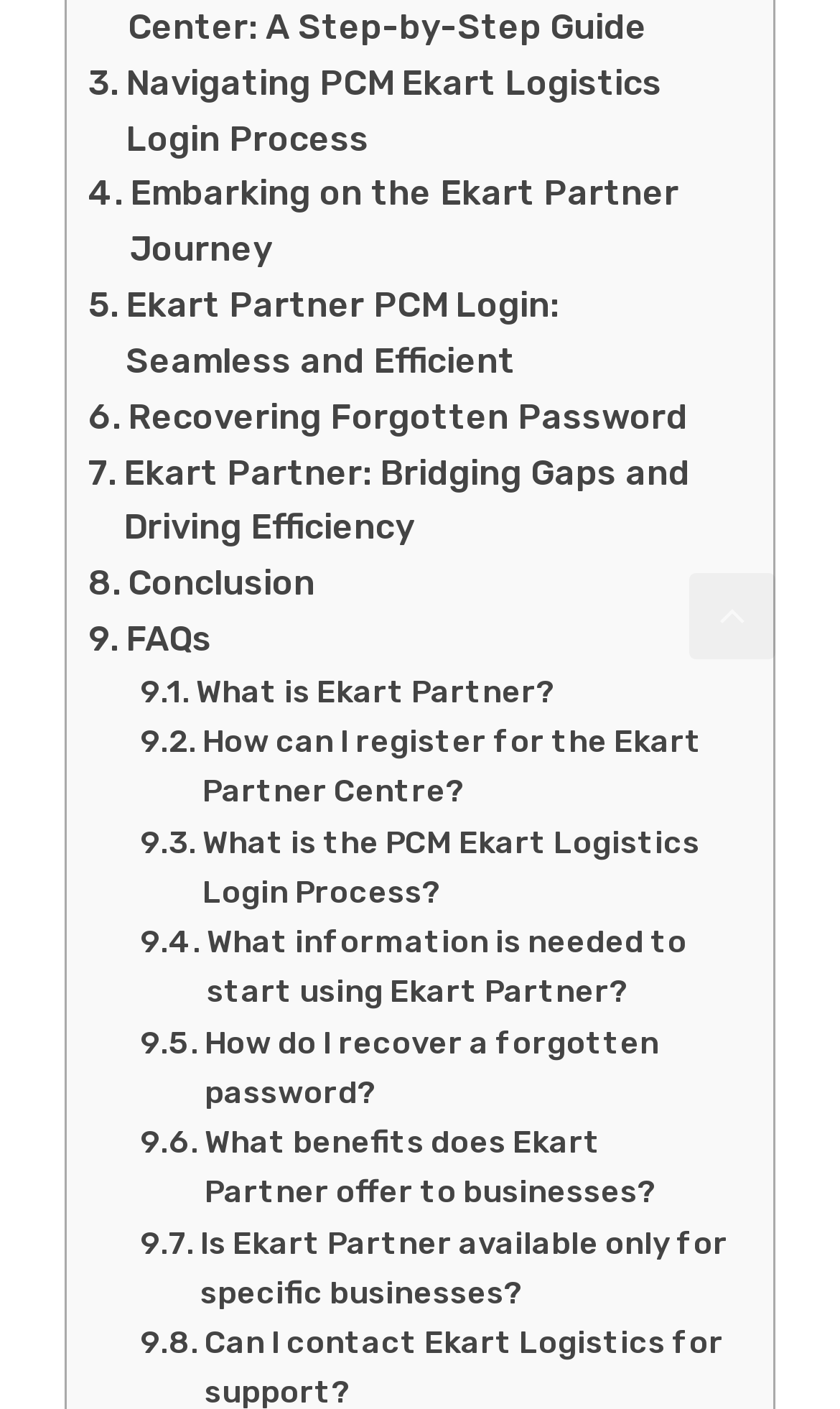Please specify the bounding box coordinates for the clickable region that will help you carry out the instruction: "Get answers to frequently asked questions".

[0.105, 0.434, 0.252, 0.474]